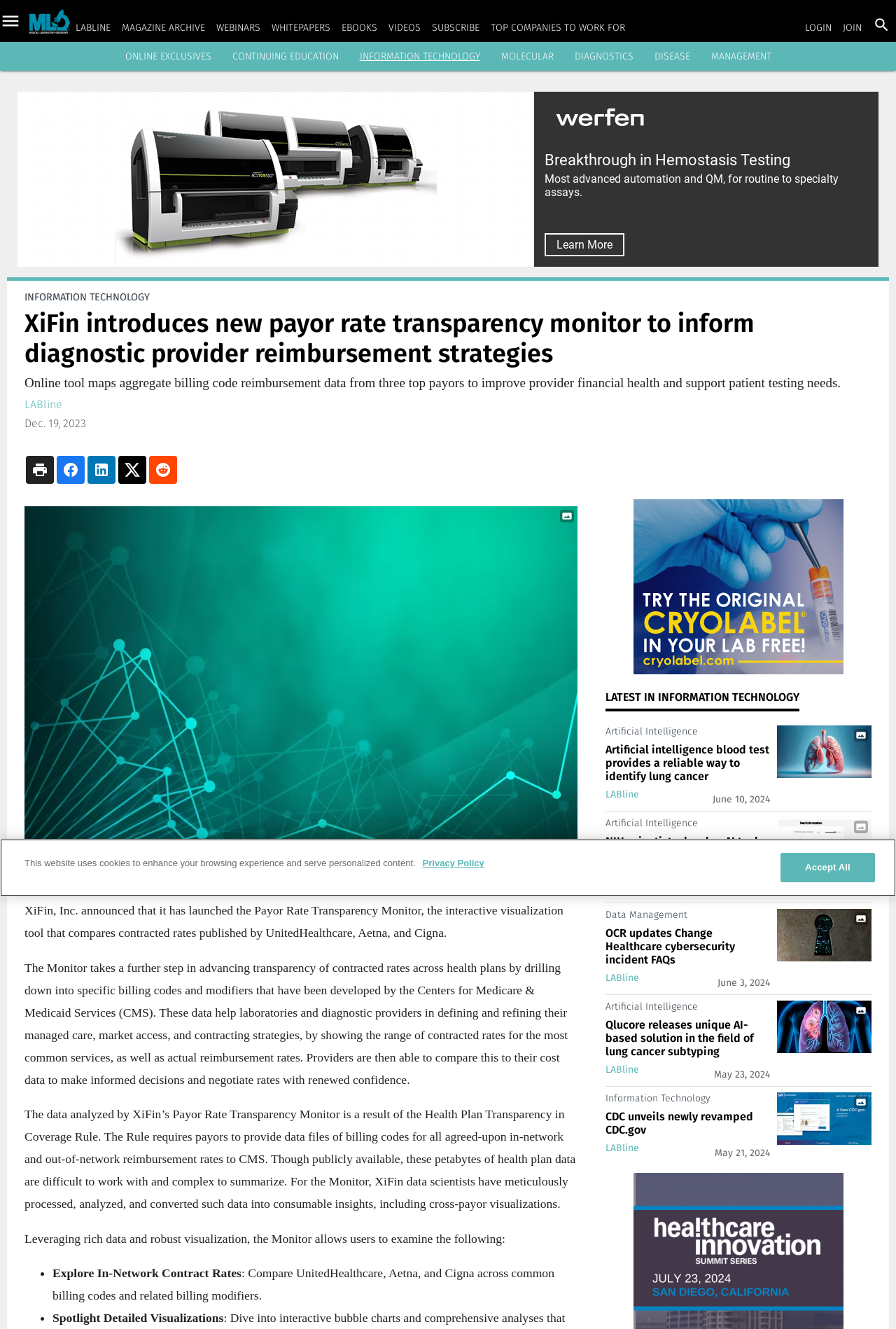Locate the bounding box coordinates of the clickable area needed to fulfill the instruction: "Read about XiFin introduces new payor rate transparency monitor".

[0.027, 0.232, 0.973, 0.278]